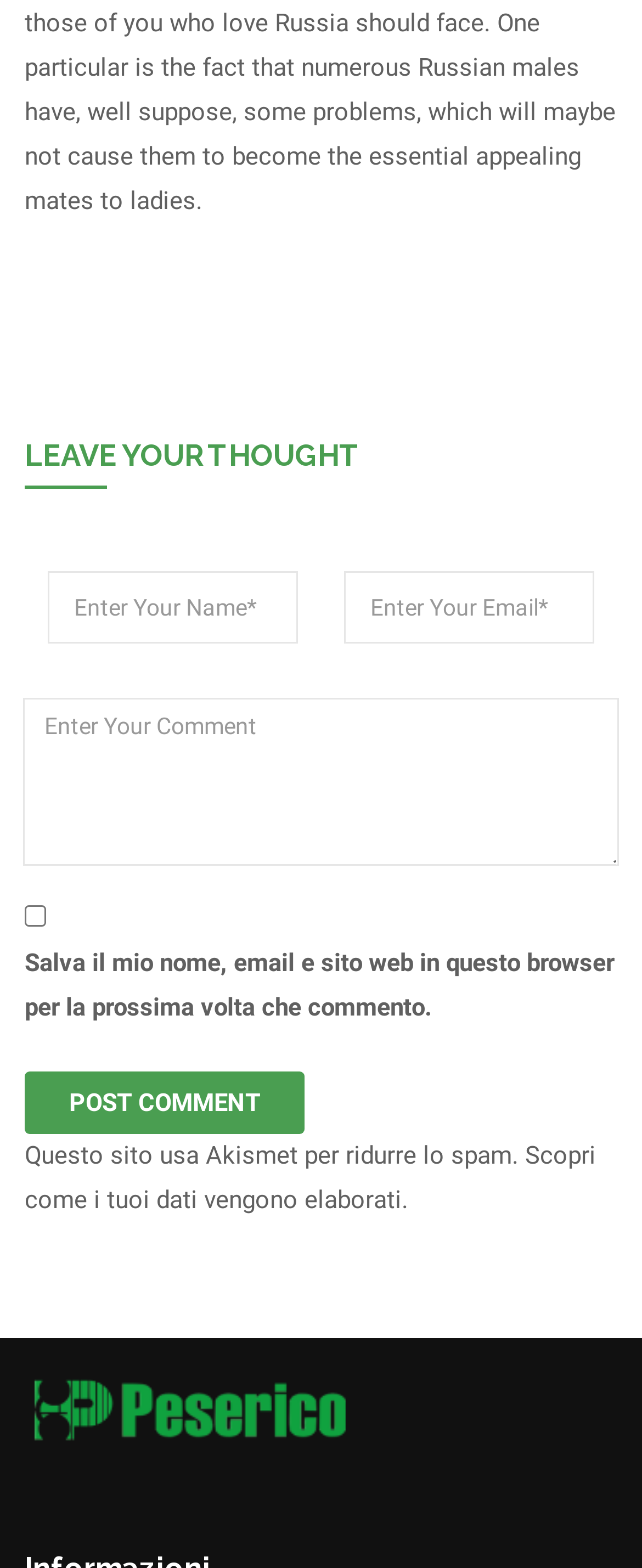What is the purpose of the textboxes?
Can you give a detailed and elaborate answer to the question?

The webpage has three textboxes with labels 'Enter Your Name*', 'Enter Your Email*', and 'Enter Your Comment'. These textboxes are required, indicating that the user needs to fill them in to perform some action. The purpose of these textboxes is to collect the user's name, email, and comment, likely for submitting a comment or feedback.